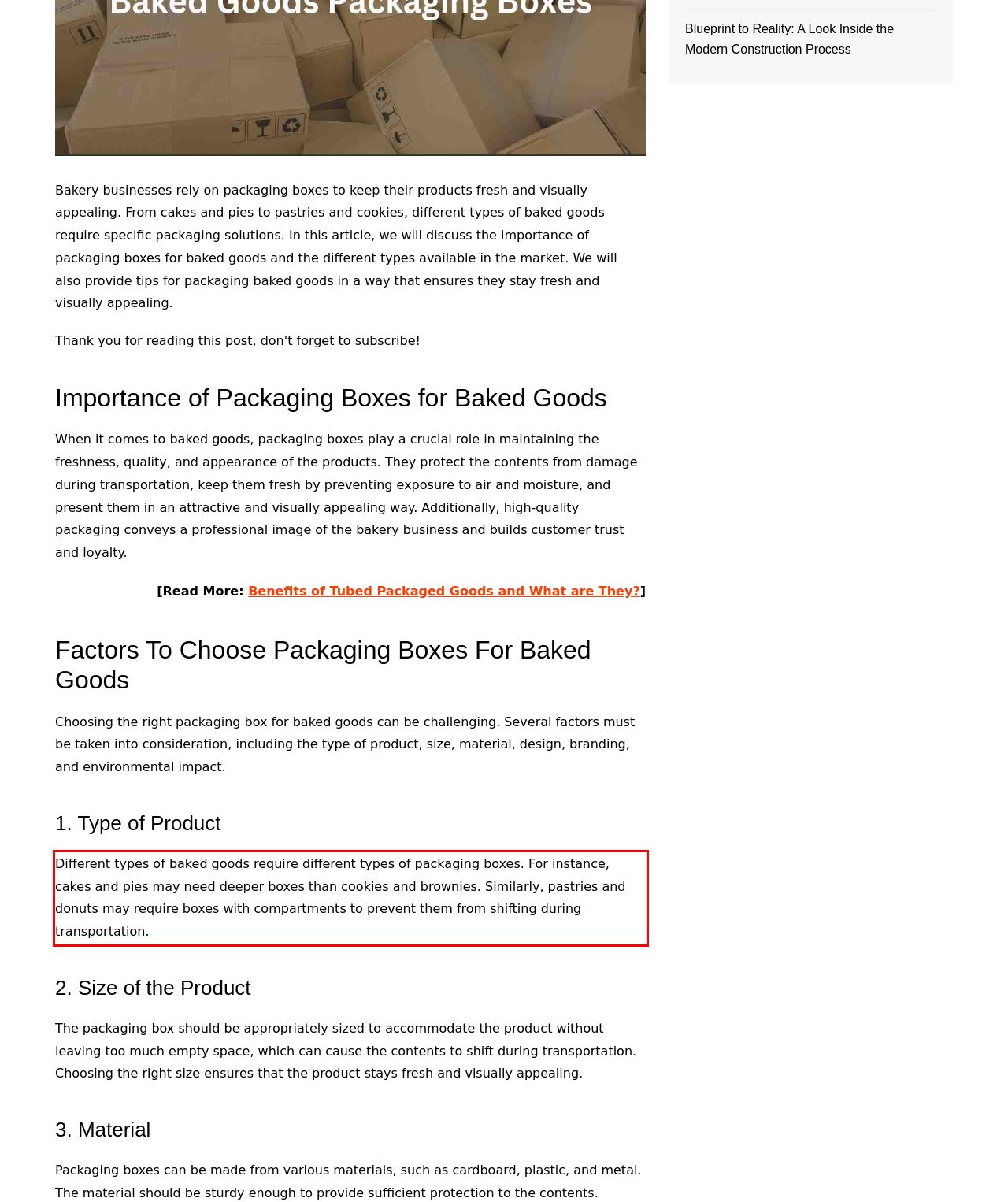From the provided screenshot, extract the text content that is enclosed within the red bounding box.

Different types of baked goods require different types of packaging boxes. For instance, cakes and pies may need deeper boxes than cookies and brownies. Similarly, pastries and donuts may require boxes with compartments to prevent them from shifting during transportation.